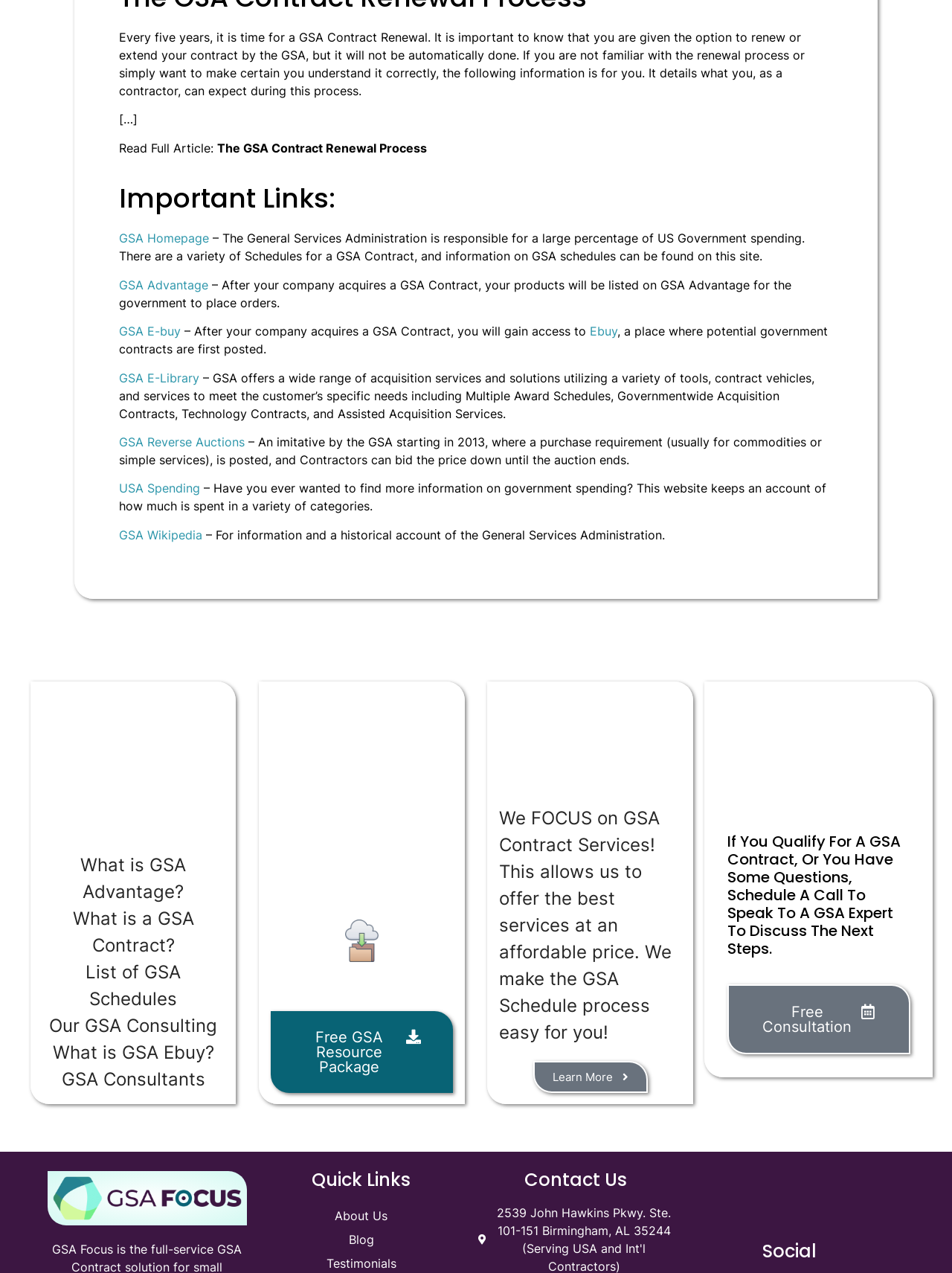Reply to the question with a single word or phrase:
What is the purpose of GSA Advantage?

List products for government orders